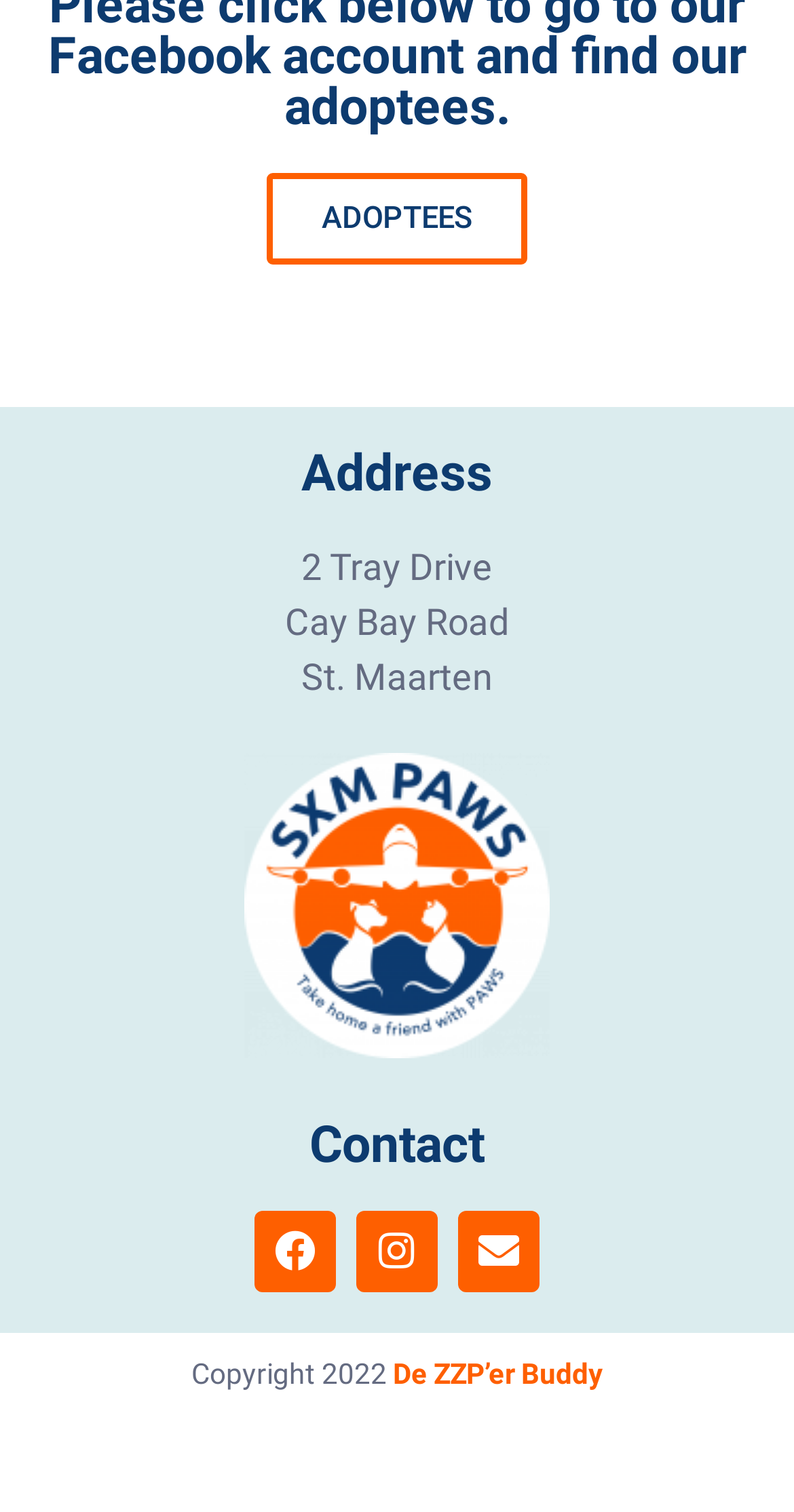Provide your answer to the question using just one word or phrase: What is the name of the organization?

SXM-PAWS